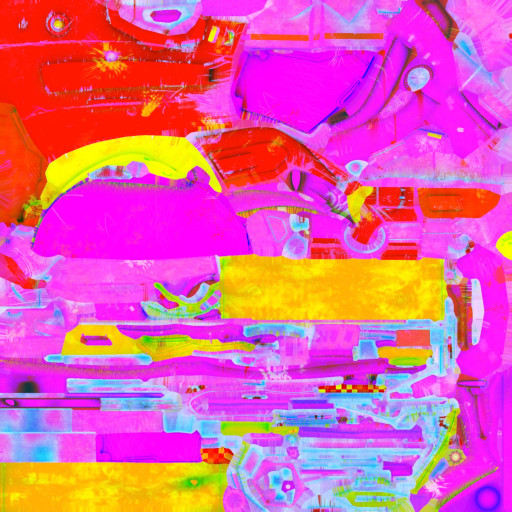Based on the image, provide a detailed response to the question:
What are the two texture names mentioned in the caption?

The caption states that the red channel information is pulled from a texture labeled 'DefaultAO.jpg', while the green and blue channels come from a texture named 'DefaultMetalRoughness.jpg', which are the two texture names mentioned.